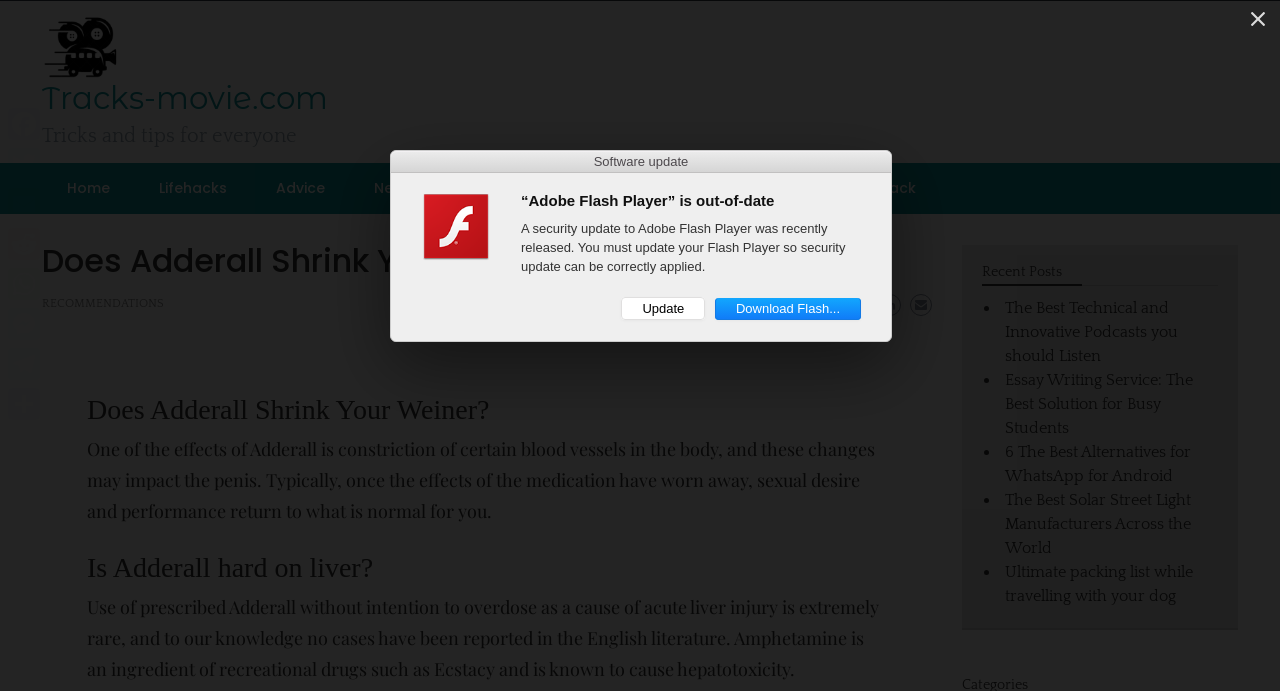Please provide a comprehensive response to the question based on the details in the image: What is the section below the main article?

I determined this by looking at the webpage's structure, where I found a section with a heading 'Recent Posts' and a list of links to other articles.